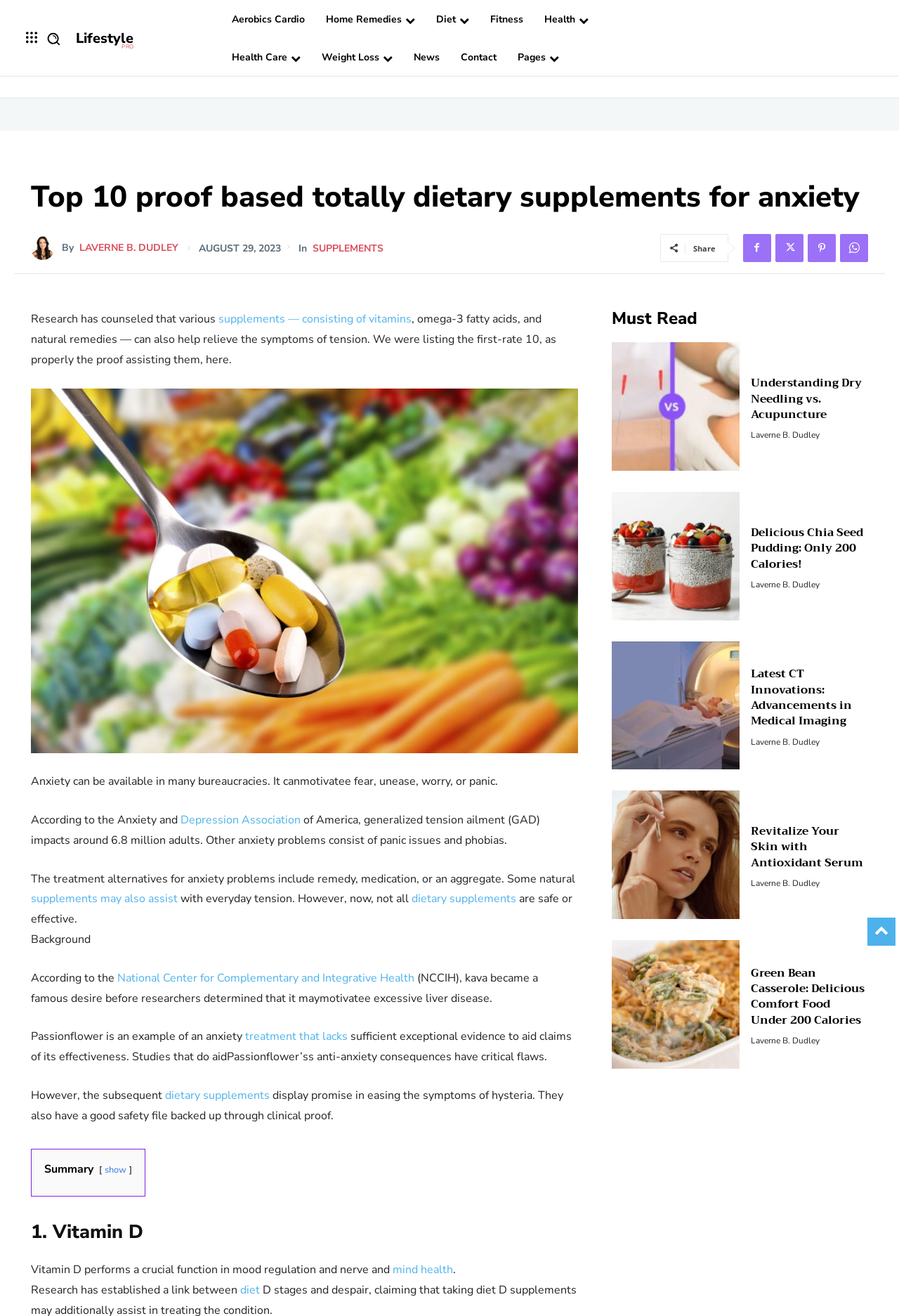From the screenshot, find the bounding box of the UI element matching this description: "supplements may also assist". Supply the bounding box coordinates in the form [left, top, right, bottom], each a float between 0 and 1.

[0.034, 0.677, 0.198, 0.689]